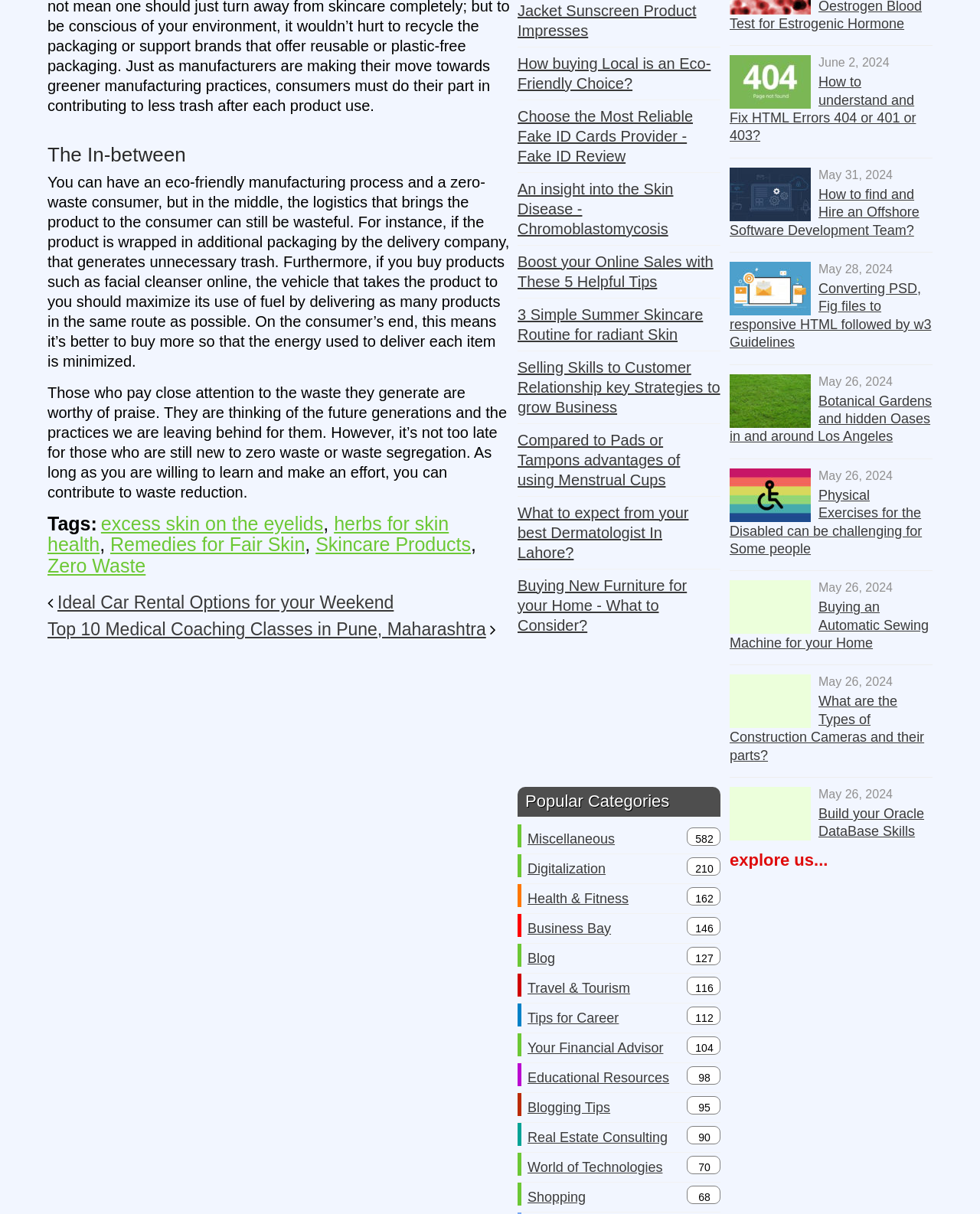Please identify the bounding box coordinates of the clickable area that will fulfill the following instruction: "Learn more about 'Zero Waste'". The coordinates should be in the format of four float numbers between 0 and 1, i.e., [left, top, right, bottom].

[0.048, 0.457, 0.149, 0.475]